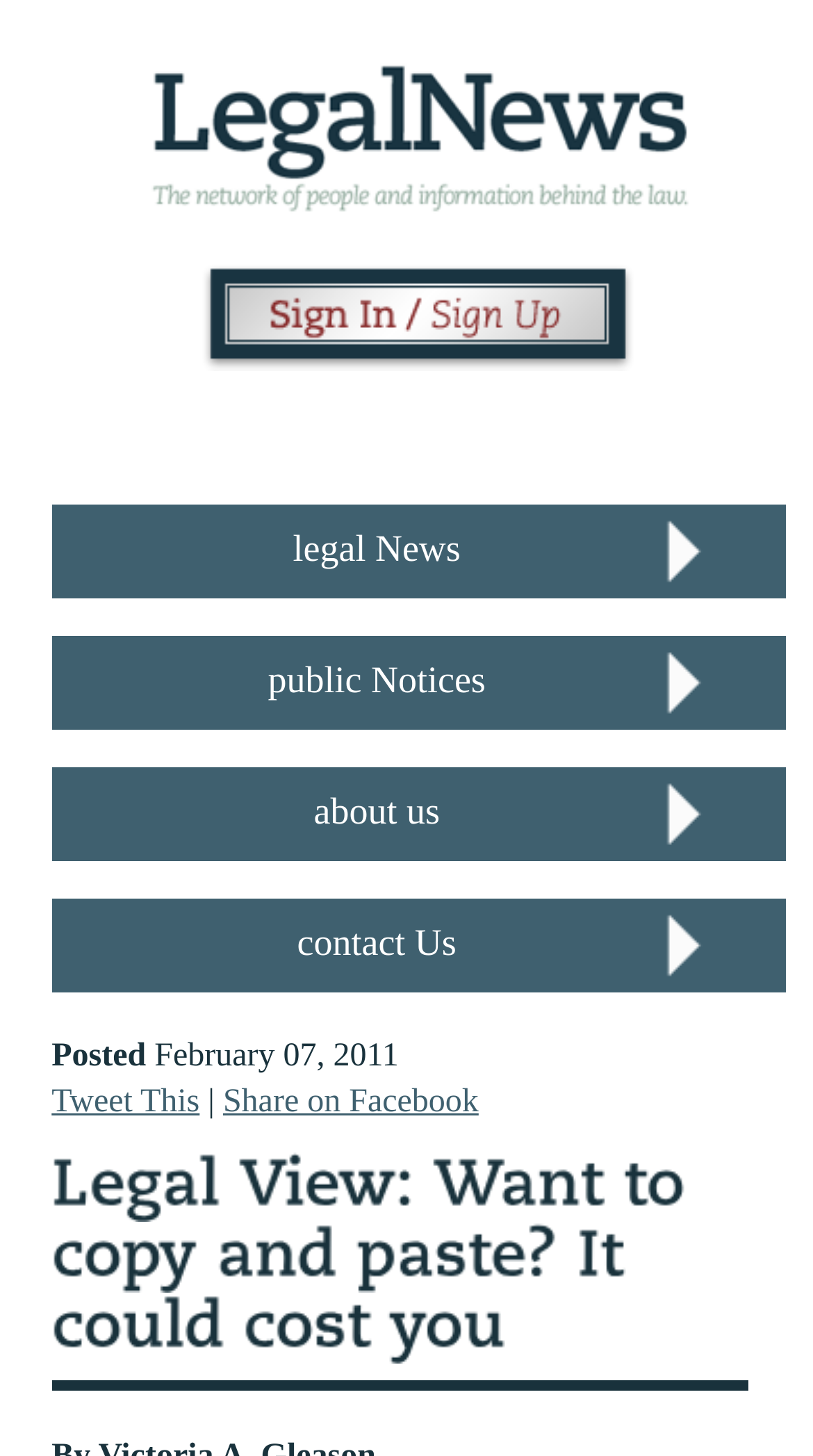Given the element description contact Us, predict the bounding box coordinates for the UI element in the webpage screenshot. The format should be (top-left x, top-left y, bottom-right x, bottom-right y), and the values should be between 0 and 1.

[0.365, 0.633, 0.561, 0.661]